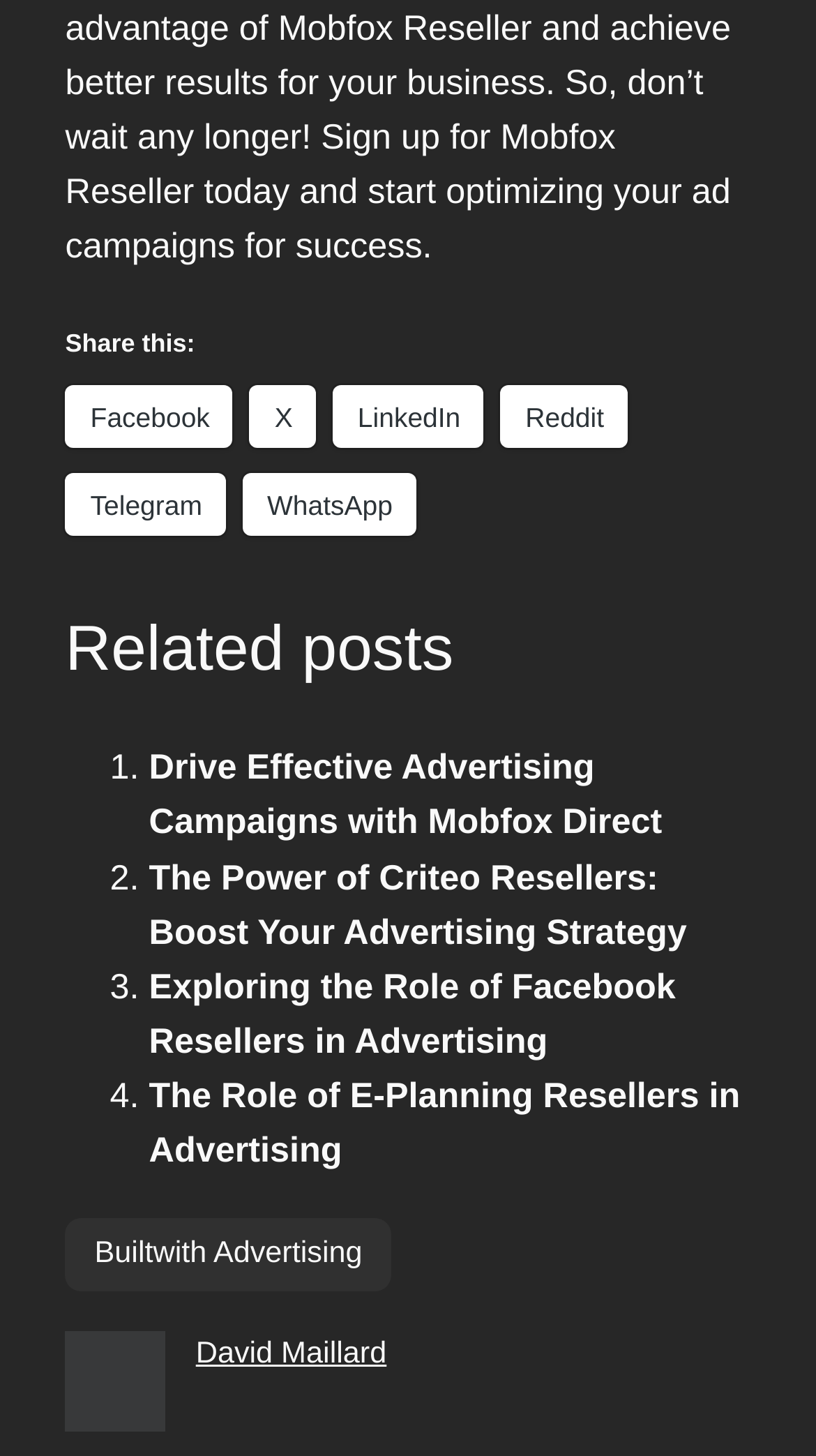Use one word or a short phrase to answer the question provided: 
What is the last related post about?

The Role of E-Planning Resellers in Advertising